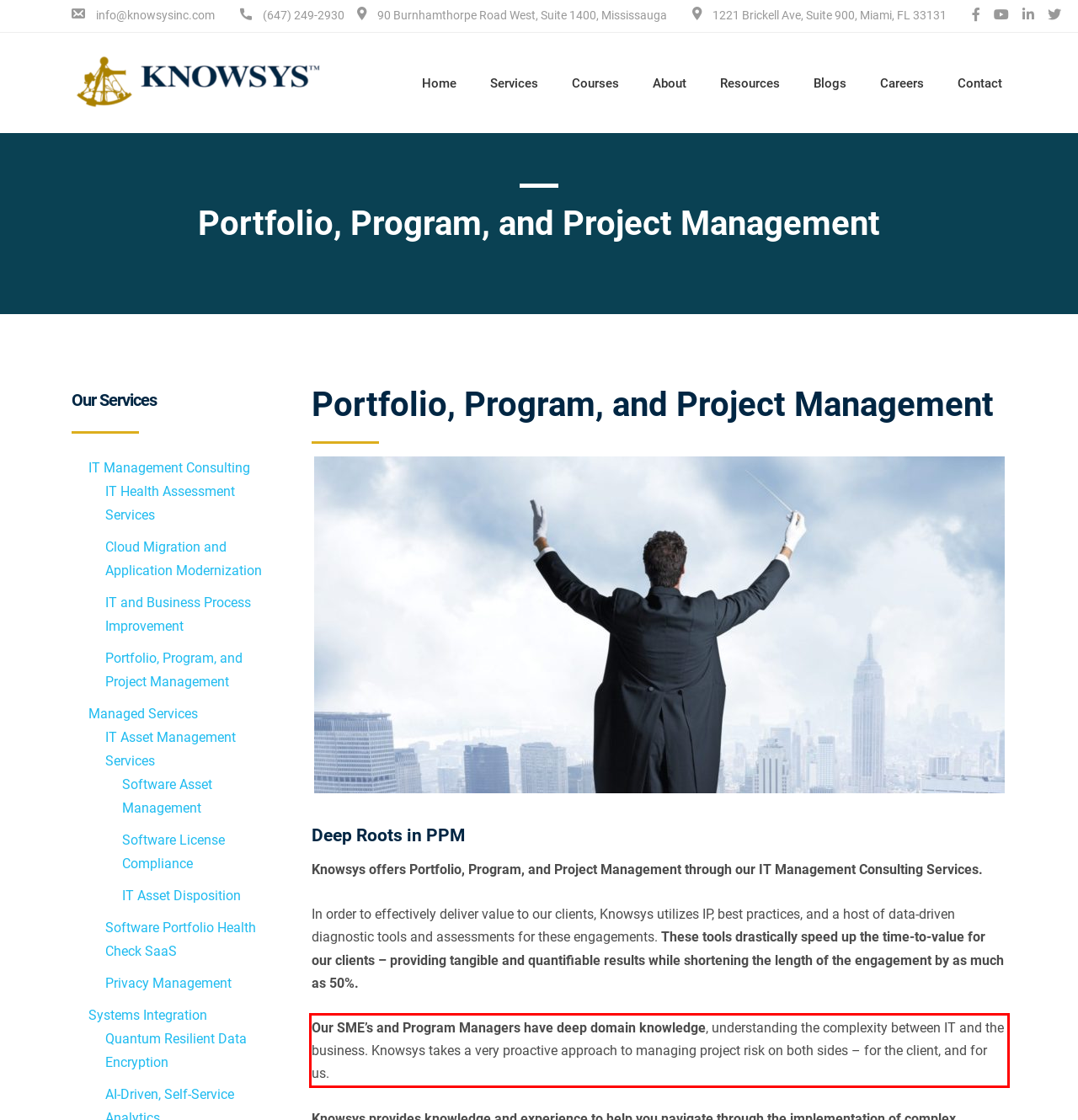You are given a screenshot showing a webpage with a red bounding box. Perform OCR to capture the text within the red bounding box.

Our SME’s and Program Managers have deep domain knowledge, understanding the complexity between IT and the business. Knowsys takes a very proactive approach to managing project risk on both sides – for the client, and for us.